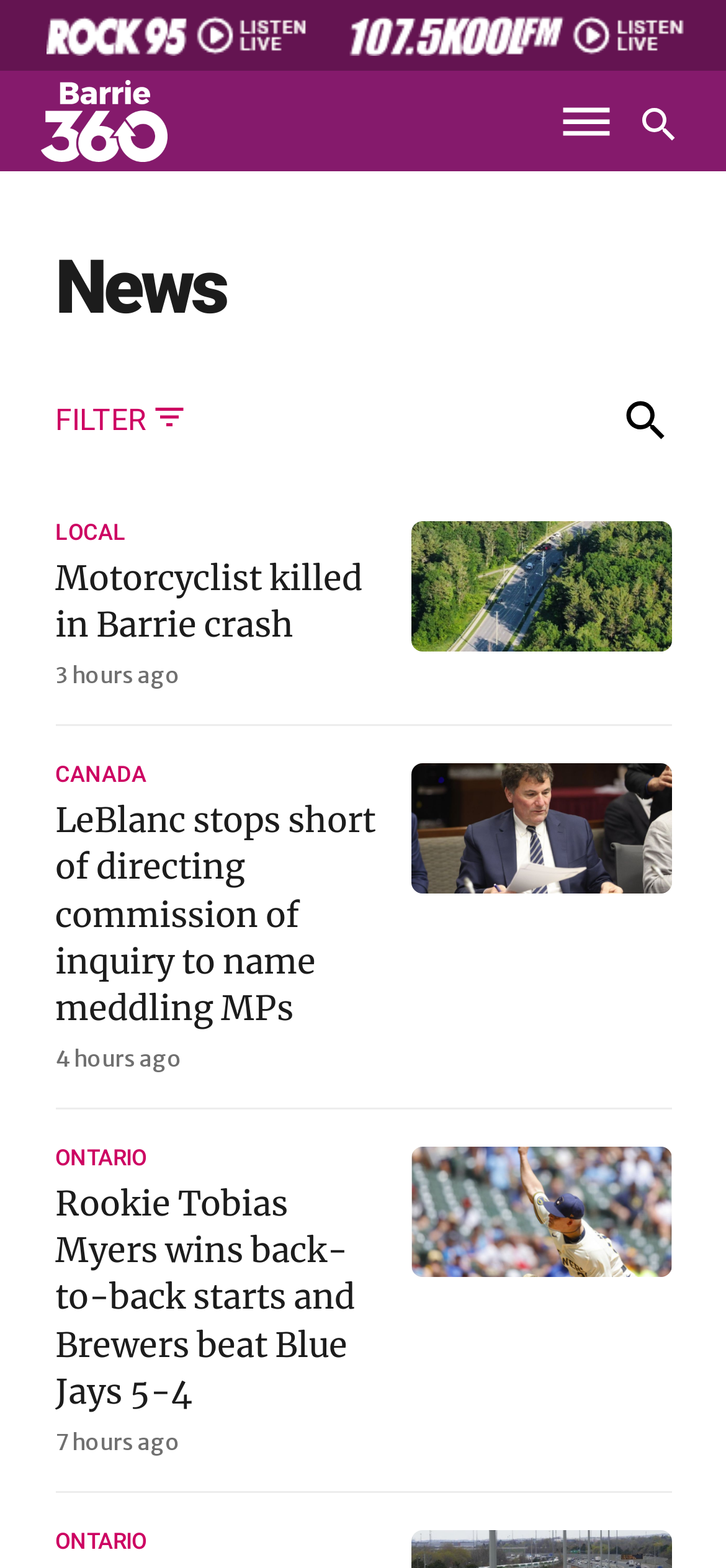What is the second news article about?
Analyze the image and deliver a detailed answer to the question.

By examining the webpage, I found that the second news article link has the text 'LeBlanc stops short of directing commission of inquiry to name meddling MPs', which suggests that the article is about LeBlanc's decision regarding a commission of inquiry.